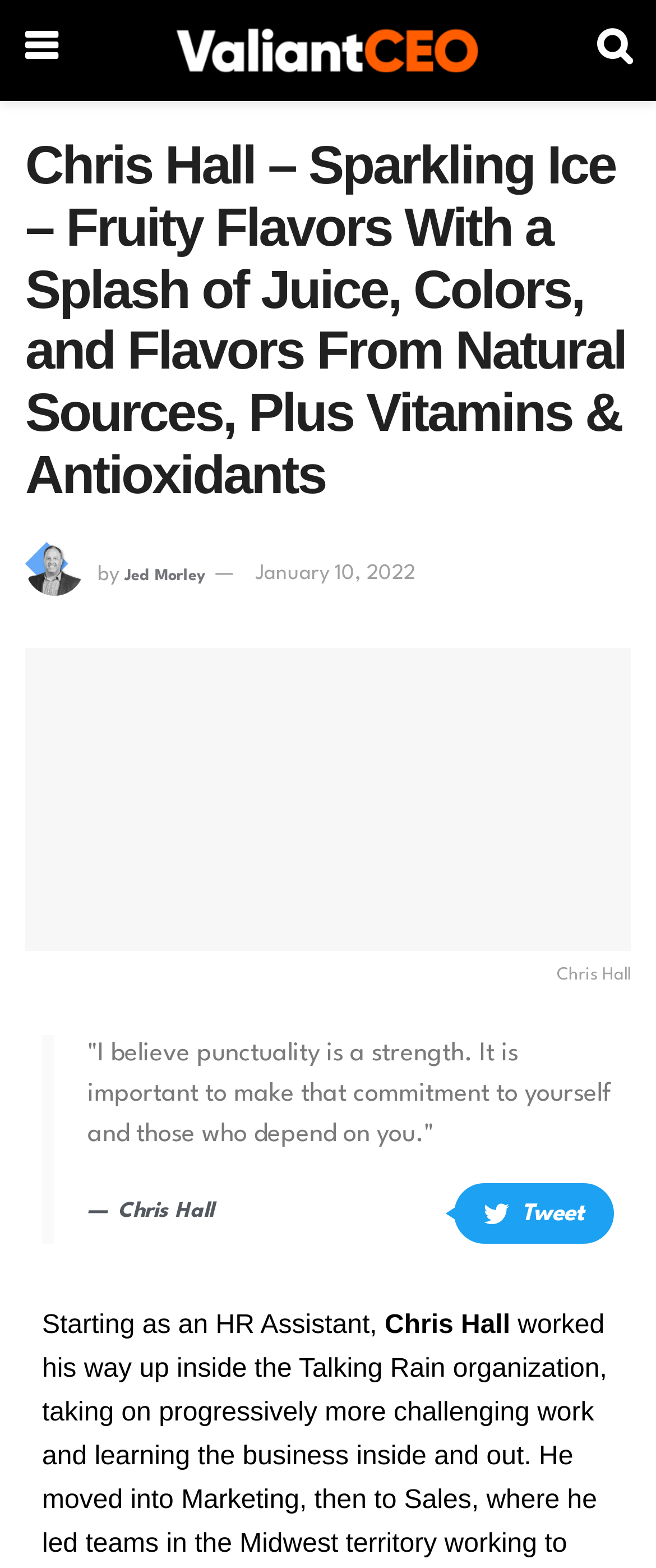Please respond in a single word or phrase: 
What was Chris Hall's starting role?

HR Assistant